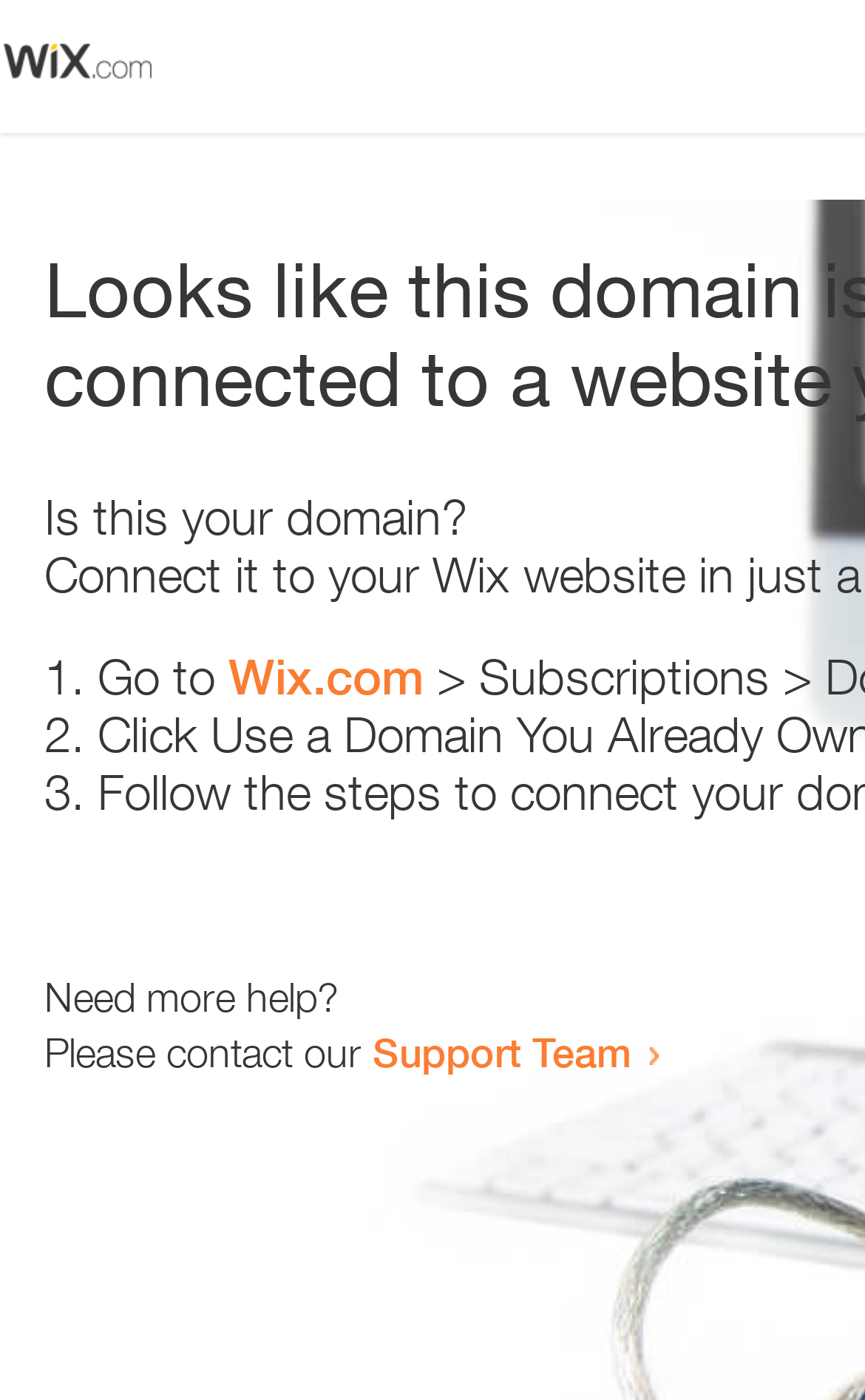Provide the bounding box for the UI element matching this description: "Wix.com".

[0.264, 0.463, 0.49, 0.504]